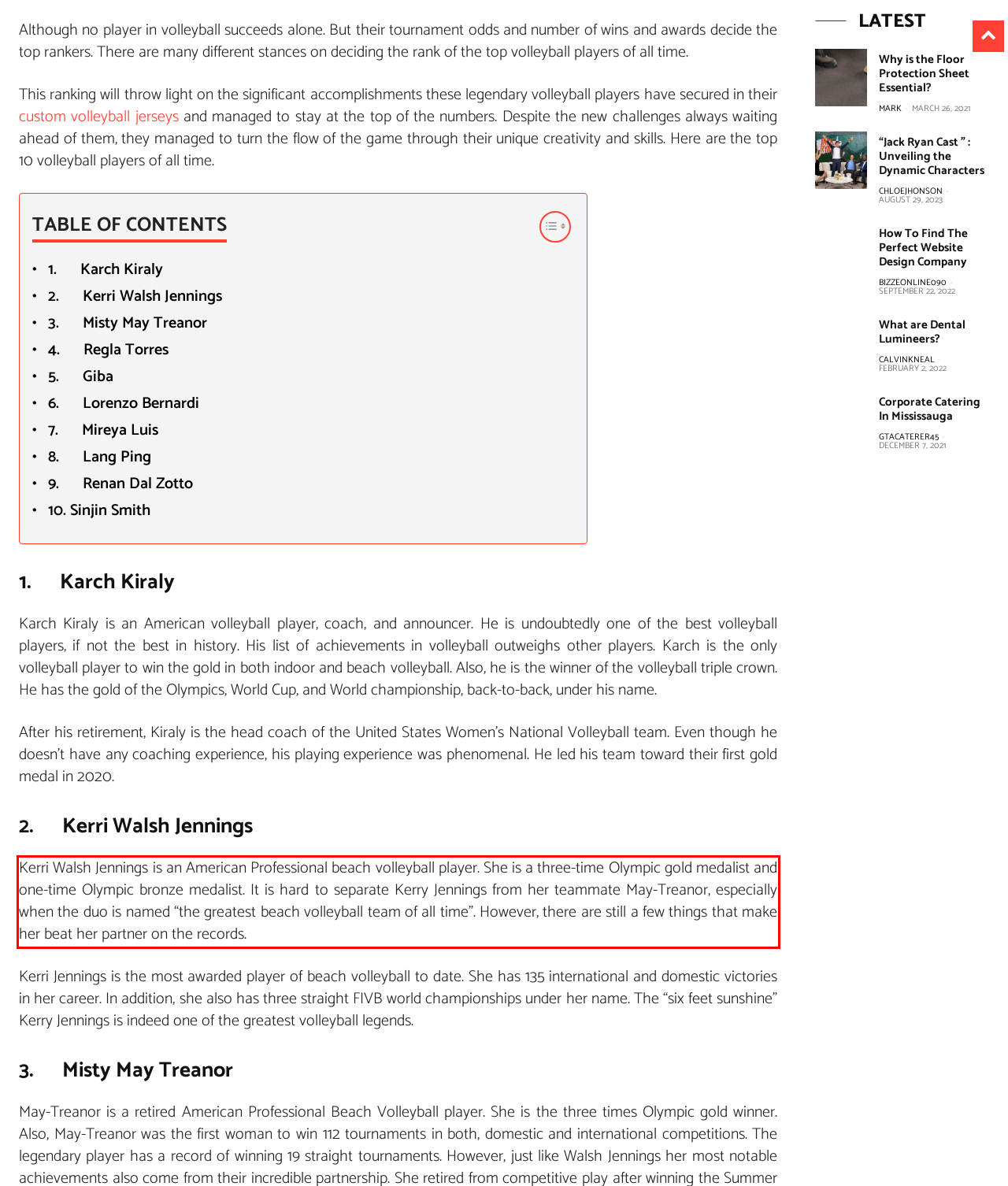Identify the text inside the red bounding box on the provided webpage screenshot by performing OCR.

Kerri Walsh Jennings is an American Professional beach volleyball player. She is a three-time Olympic gold medalist and one-time Olympic bronze medalist. It is hard to separate Kerry Jennings from her teammate May-Treanor, especially when the duo is named “the greatest beach volleyball team of all time”. However, there are still a few things that make her beat her partner on the records.